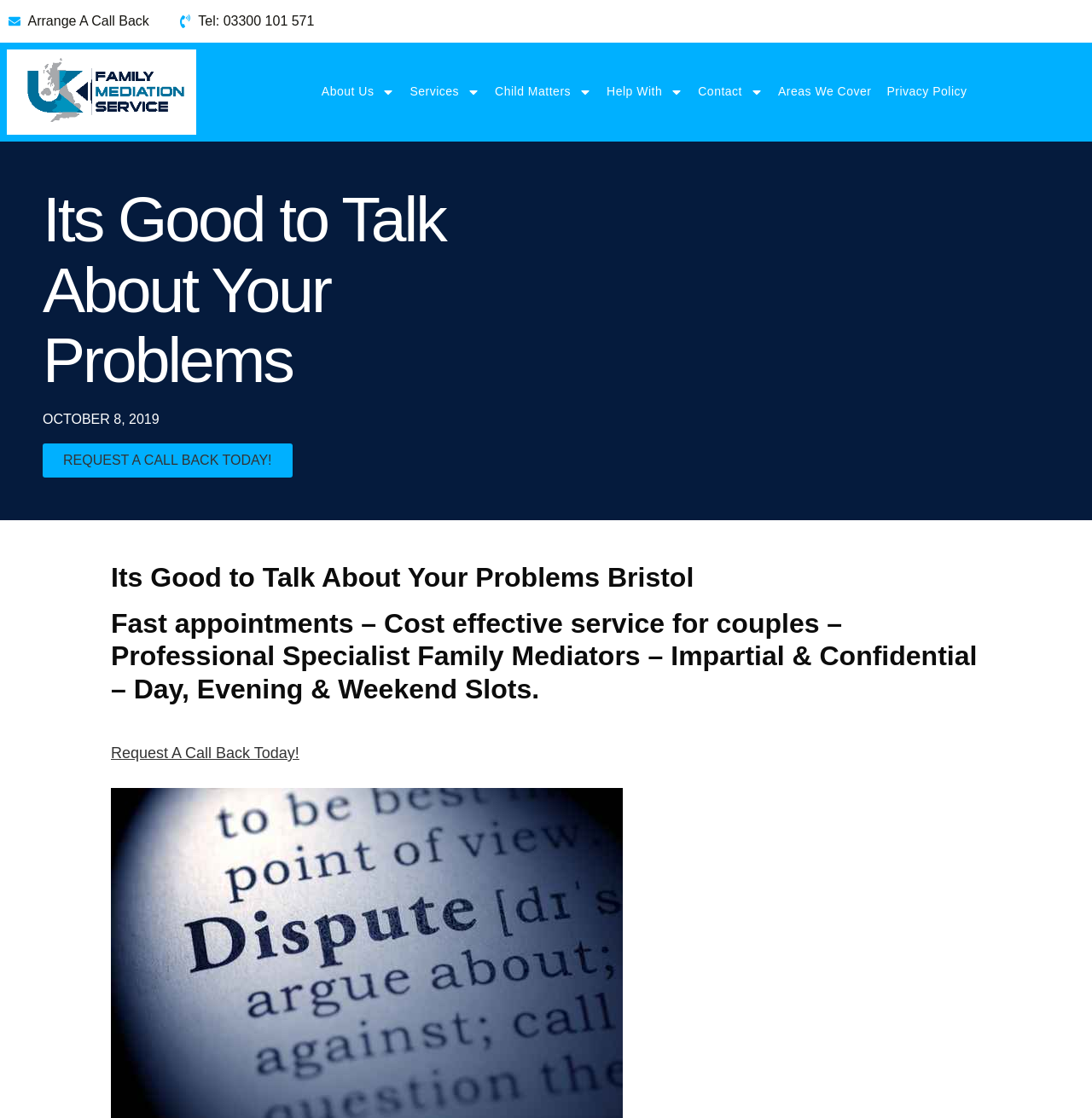Please provide the bounding box coordinates for the element that needs to be clicked to perform the instruction: "Visit UK Family Mediation website". The coordinates must consist of four float numbers between 0 and 1, formatted as [left, top, right, bottom].

[0.006, 0.051, 0.18, 0.114]